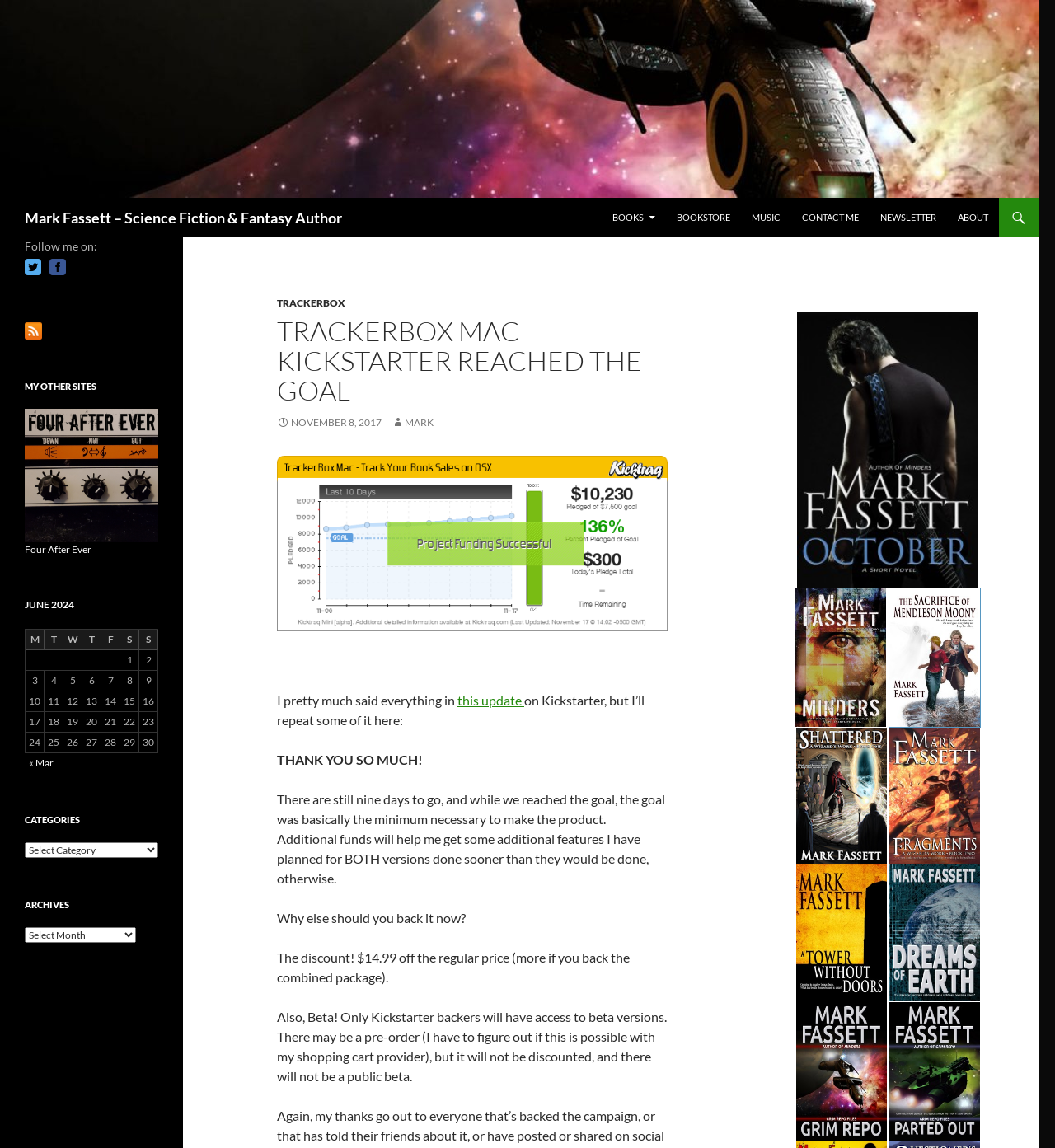Please find the bounding box coordinates of the element that must be clicked to perform the given instruction: "Get in touch". The coordinates should be four float numbers from 0 to 1, i.e., [left, top, right, bottom].

None